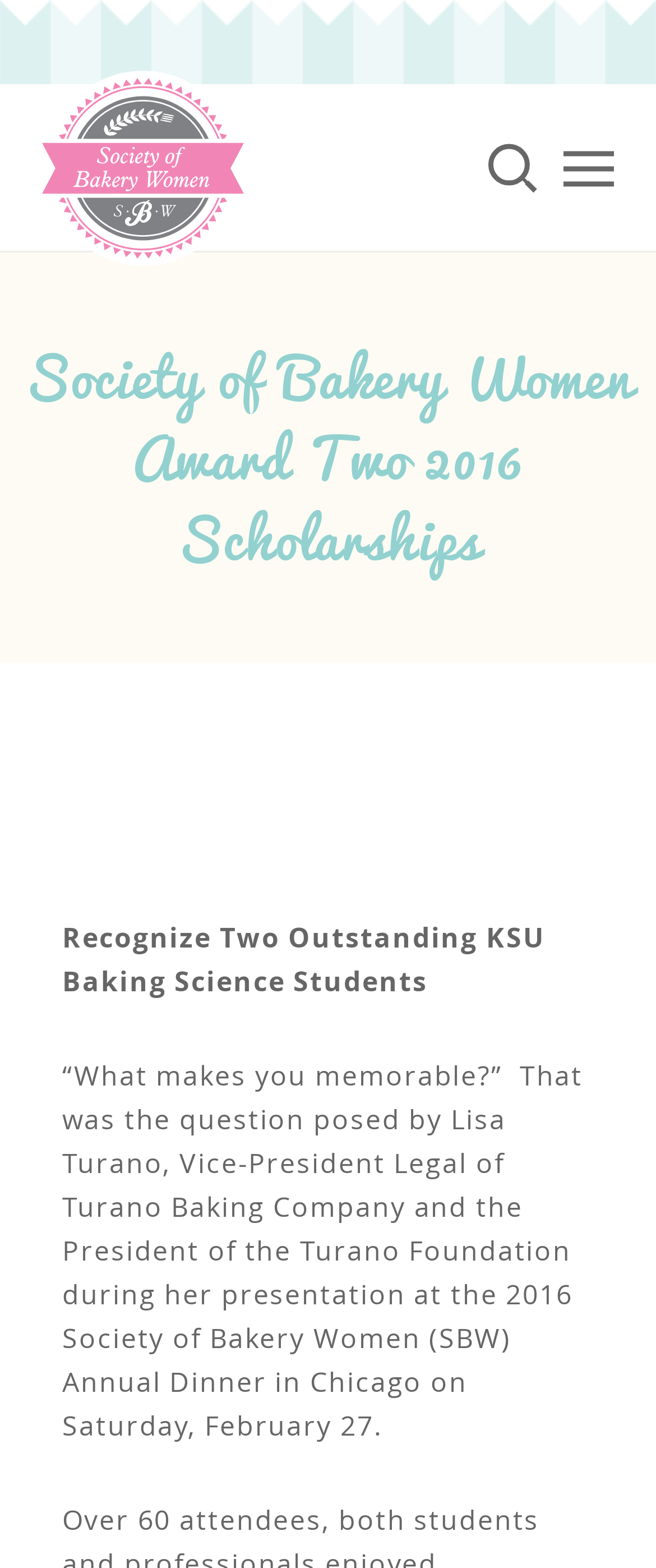What is the name of the organization awarding scholarships?
Look at the image and respond with a one-word or short-phrase answer.

Society of Bakery Women